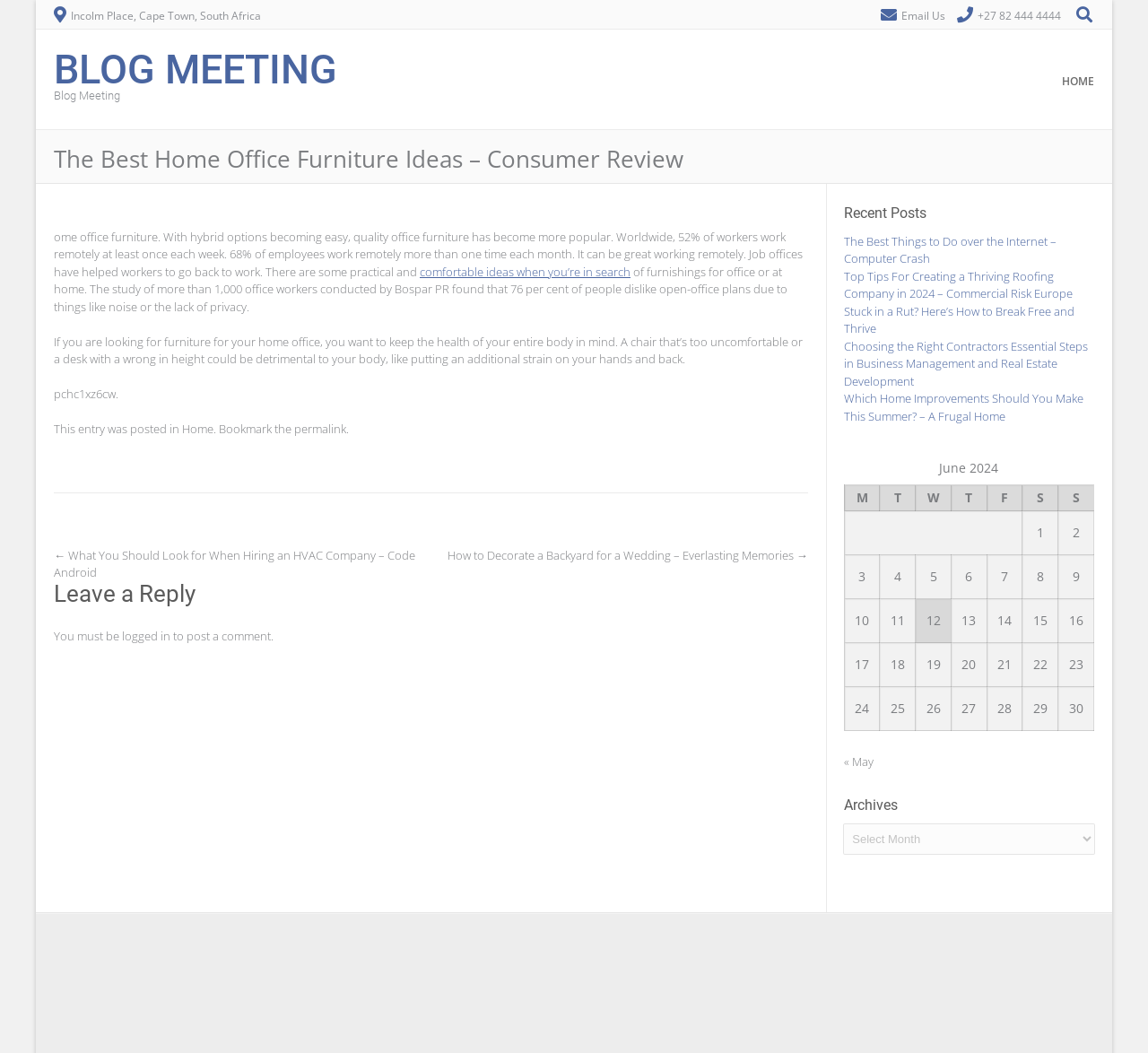Provide a single word or phrase to answer the given question: 
What is the topic of the blog post?

Home office furniture